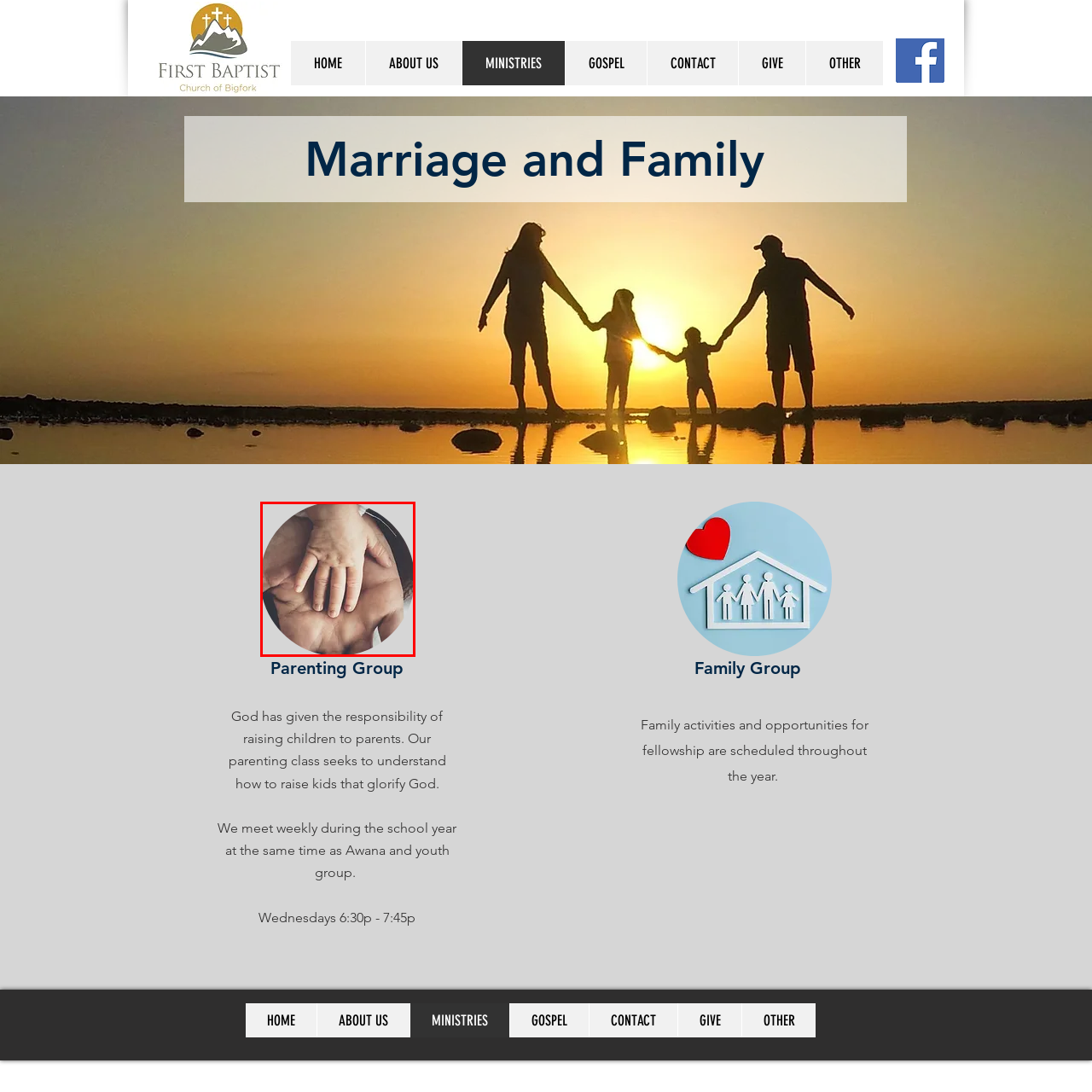Provide a detailed account of the visual content within the red-outlined section of the image.

The image captures a touching moment of connection between a parent and child, with a larger adult hand gently cradling a smaller child's hand. The hands are positioned palm-to-palm, emphasizing tenderness, love, and the bond shared between them. This visual representation beautifully captures the essence of nurturing relationships in a family context, making it a fitting illustration for themes related to parenting and family life. The round framing of the image adds an inviting and intimate feel, drawing attention to the hands as symbols of care and guidance.